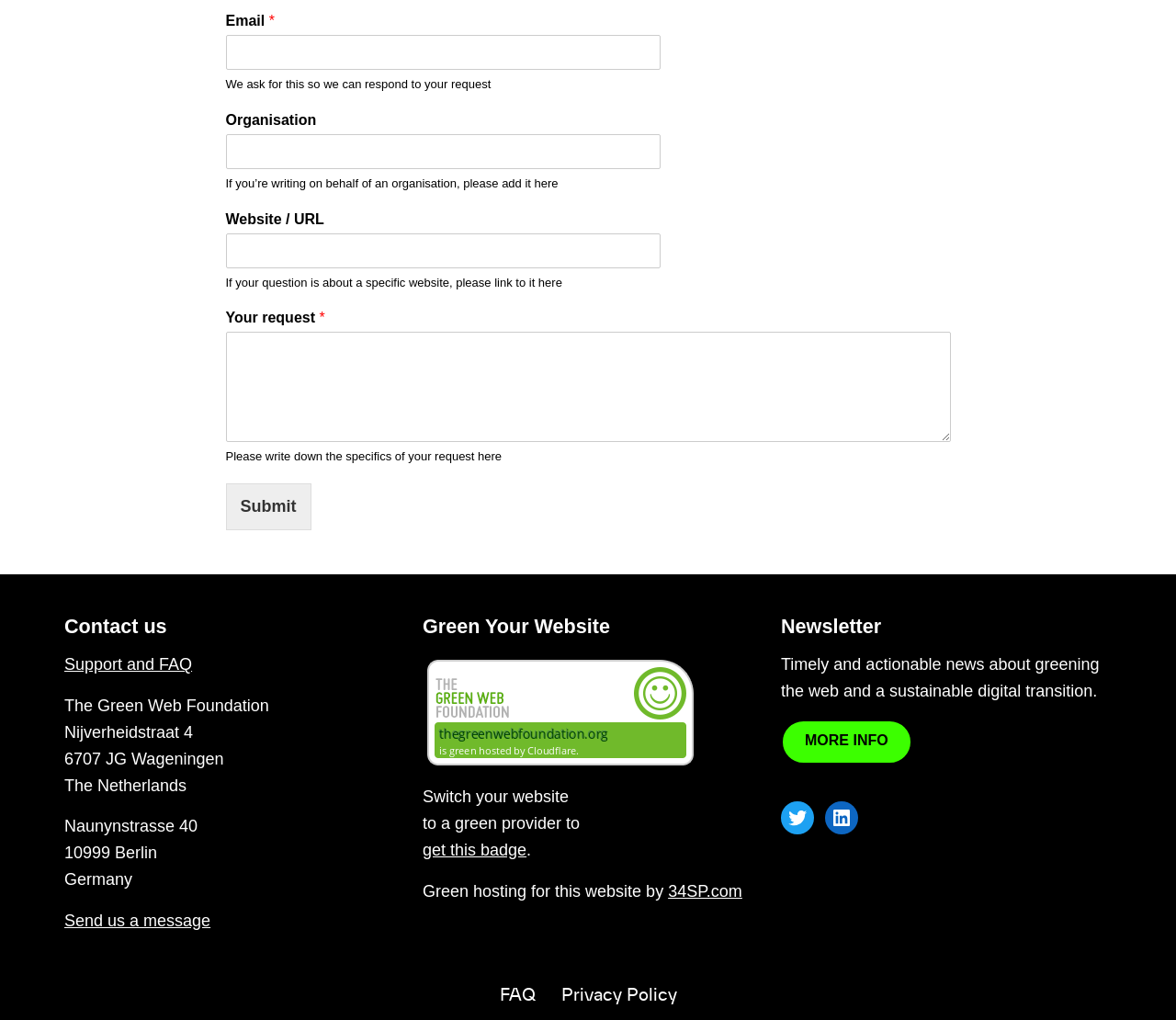Identify the bounding box coordinates of the HTML element based on this description: "Support and FAQ".

[0.055, 0.643, 0.163, 0.661]